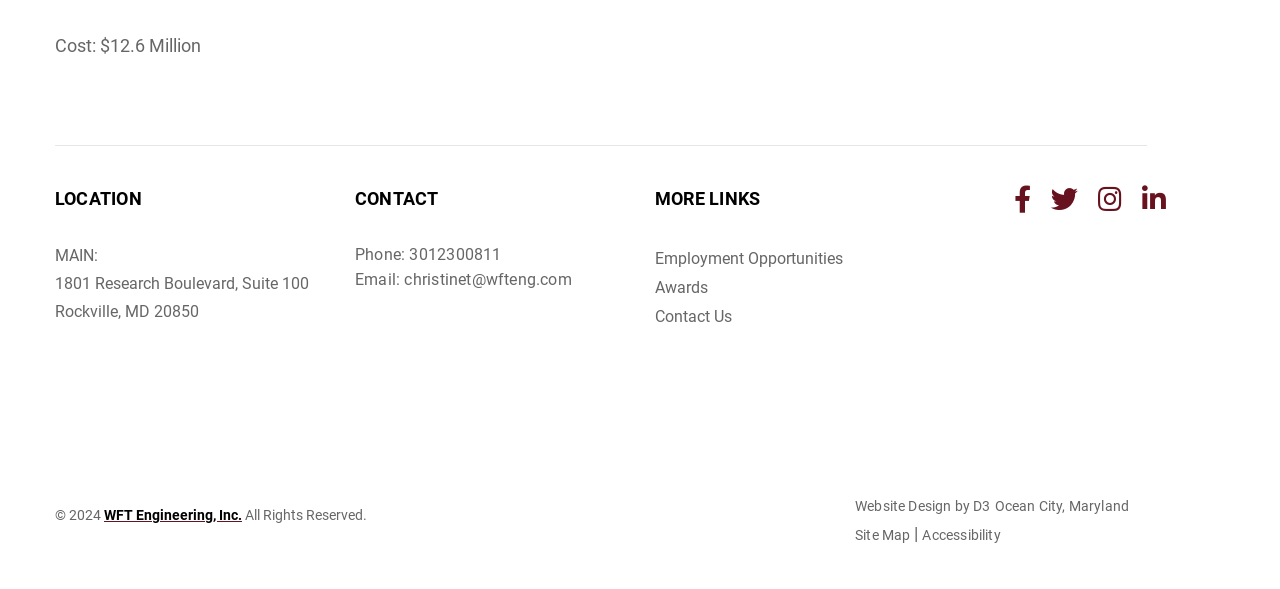What is the cost of the project?
From the image, respond using a single word or phrase.

$12.6 Million